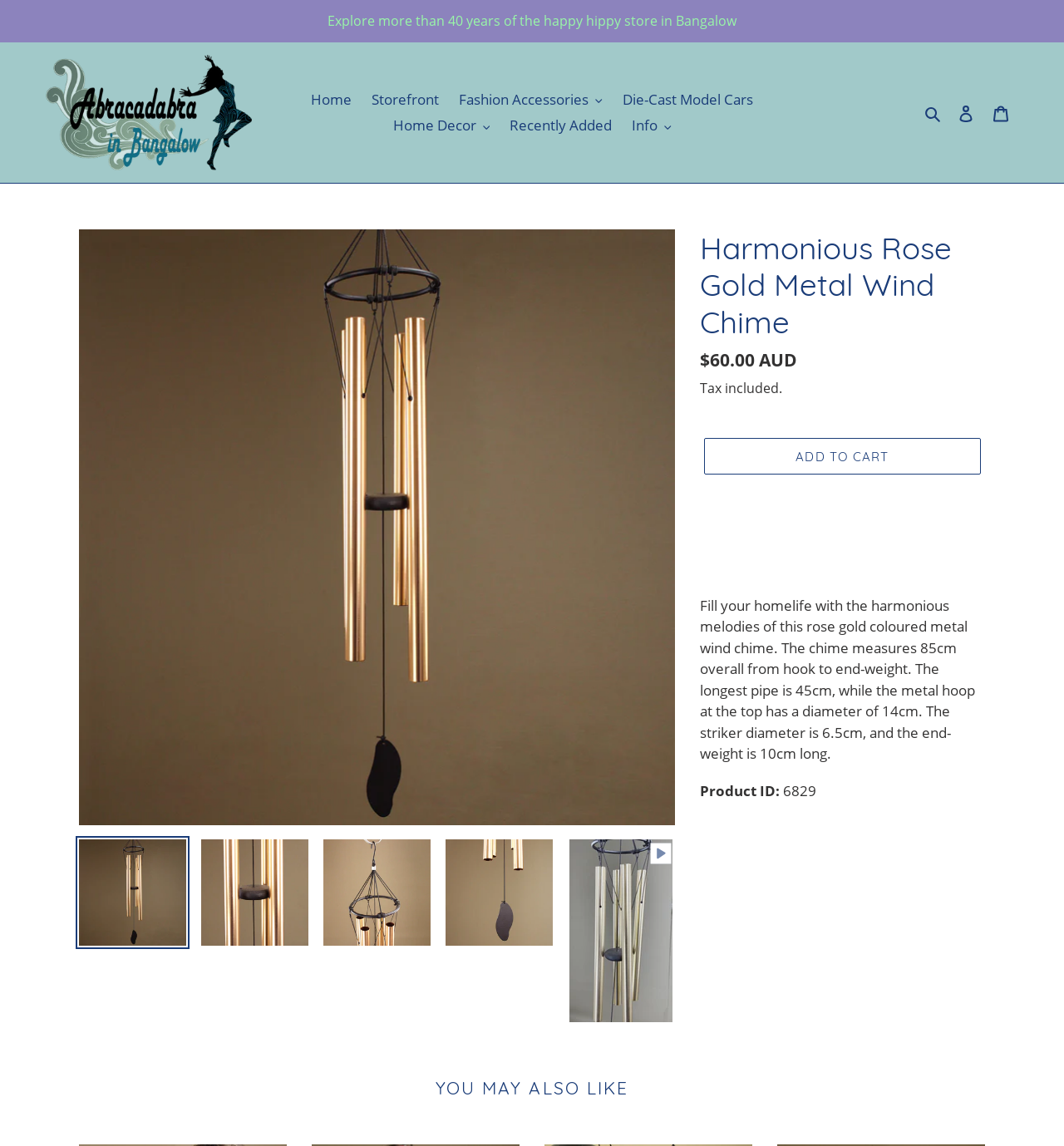Based on the provided description, "Die-Cast Model Cars", find the bounding box of the corresponding UI element in the screenshot.

[0.577, 0.075, 0.715, 0.098]